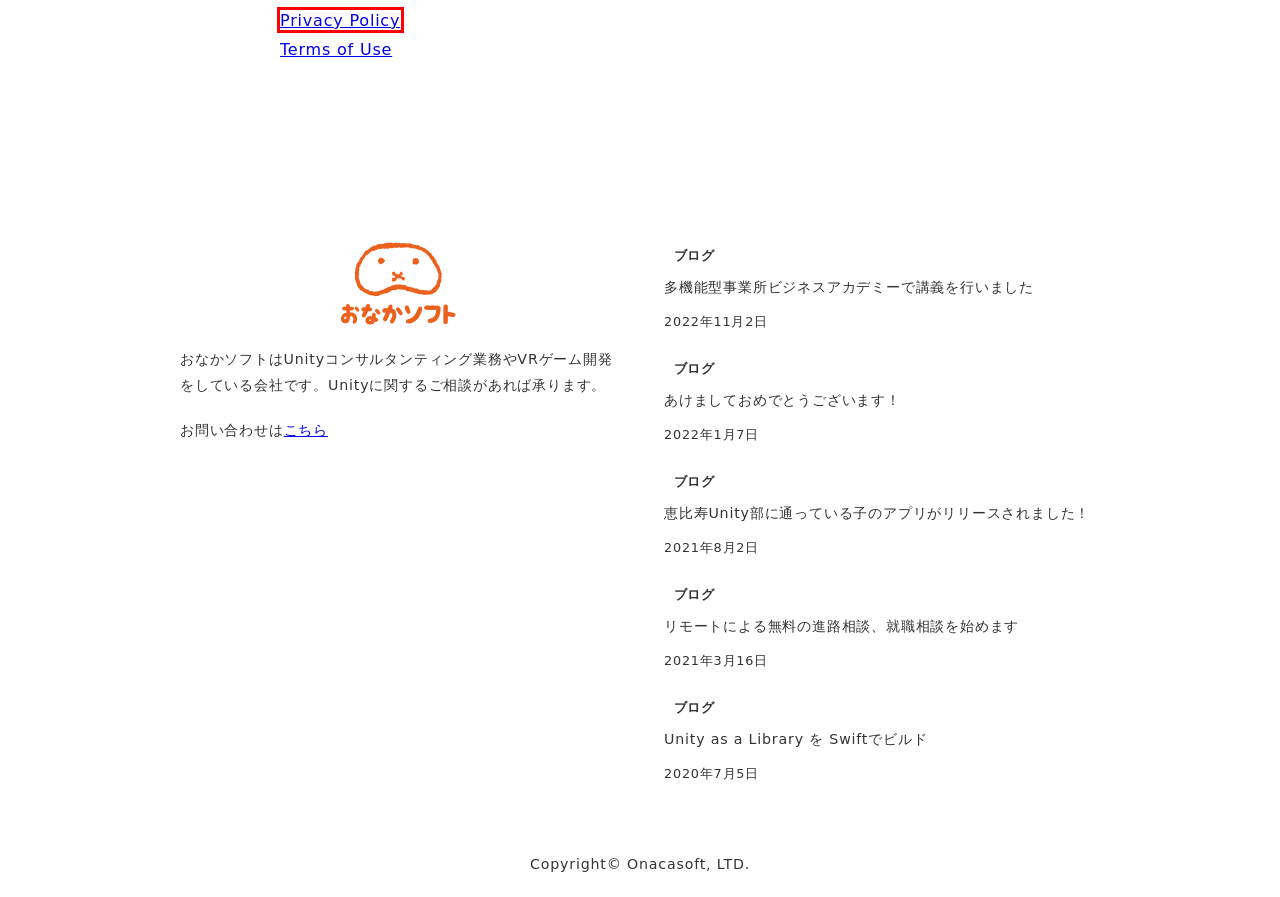You are provided with a screenshot of a webpage where a red rectangle bounding box surrounds an element. Choose the description that best matches the new webpage after clicking the element in the red bounding box. Here are the choices:
A. リモートによる無料の進路相談、就職相談を始めます | おなかソフト
B. 恵比寿Unity部に通っている子のアプリがリリースされました！ | おなかソフト
C. Unity as a Library を Swiftでビルド | おなかソフト
D. Penguin X-Run: Snowboarding (JP) | おなかソフト
E. あけましておめでとうございます！ | おなかソフト
F. U.S. Privacy Notice | おなかソフト
G. 多機能型事業所ビジネスアカデミーで講義を行いました | おなかソフト
H. Onacasoft TERMS OF SERVICE | おなかソフト

F